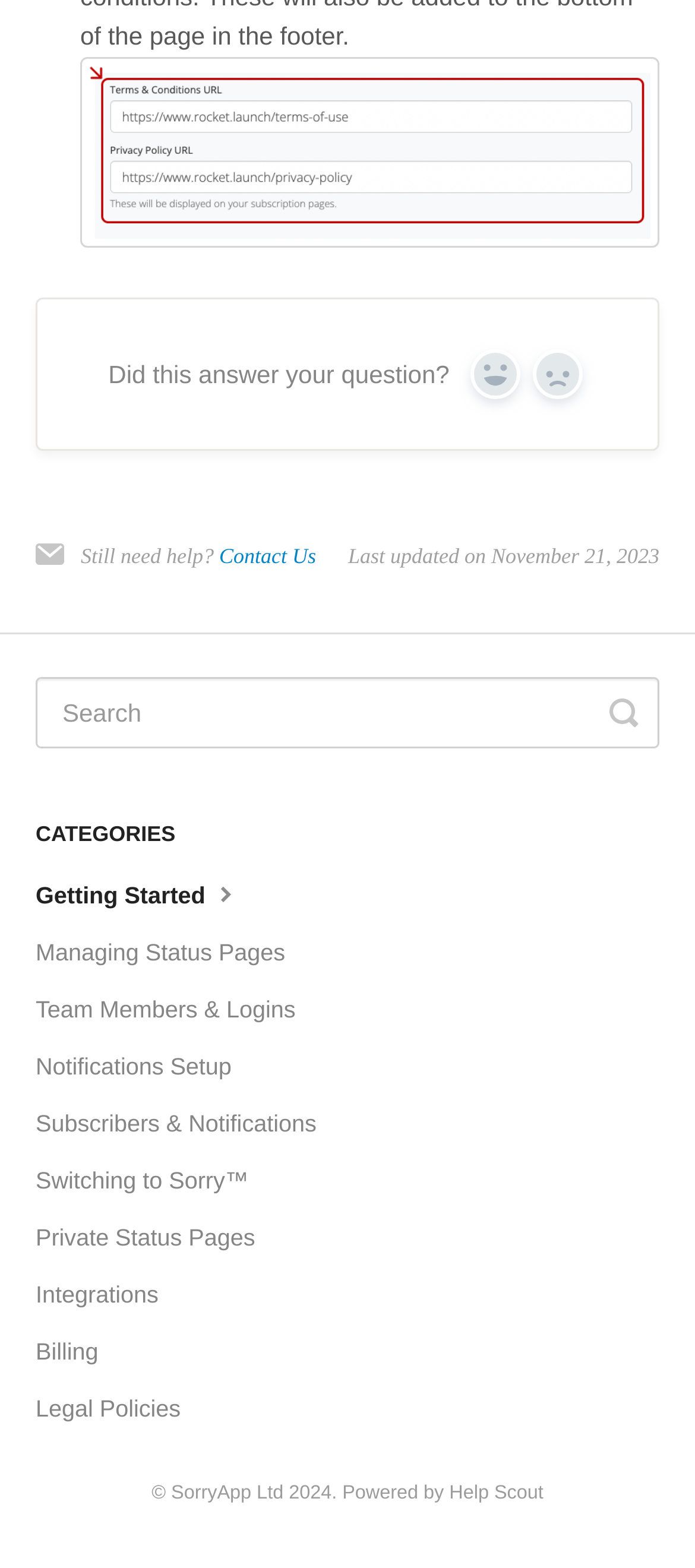What is the copyright information of the webpage?
Using the picture, provide a one-word or short phrase answer.

SorryApp Ltd 2024